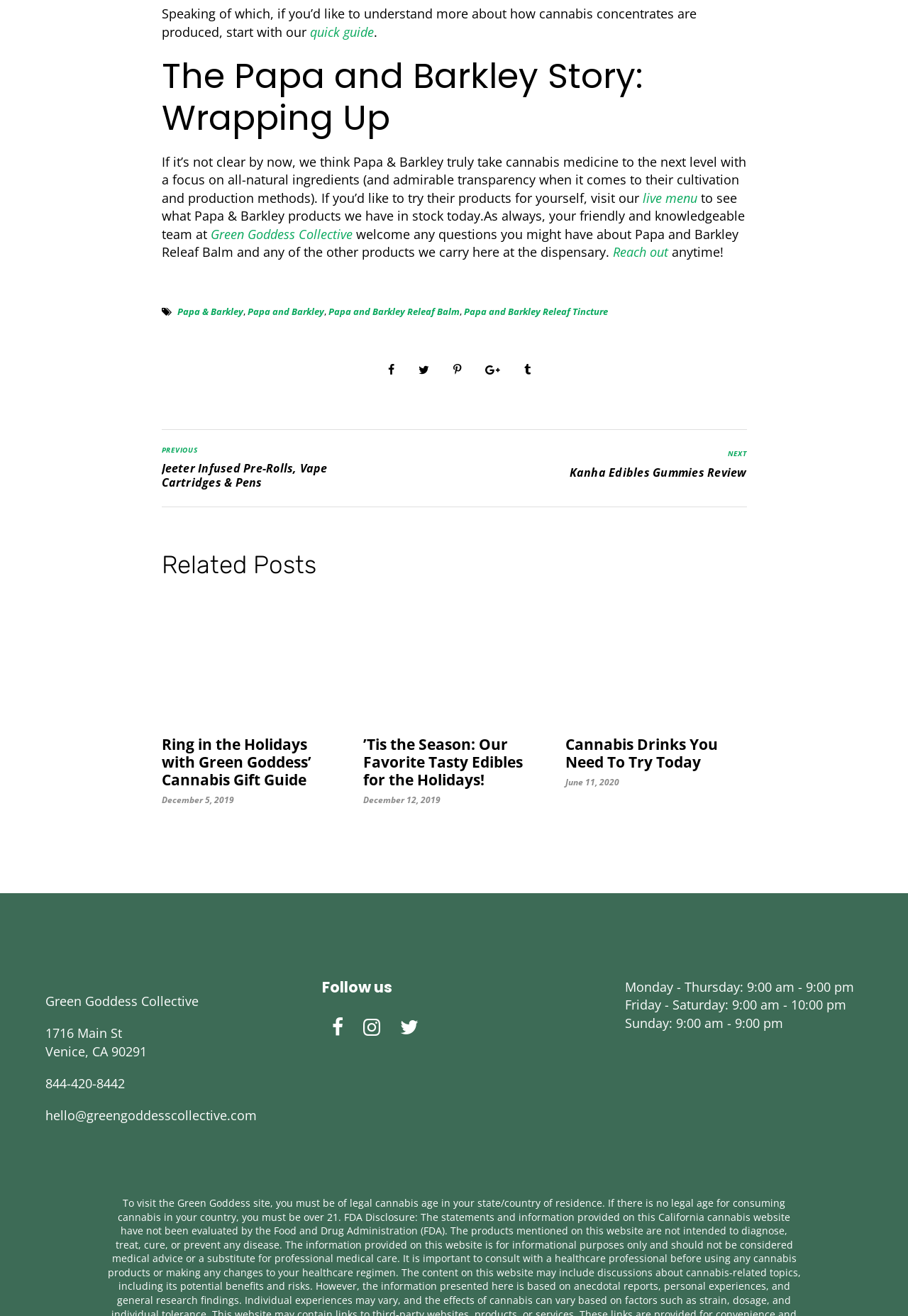Show the bounding box coordinates for the element that needs to be clicked to execute the following instruction: "Click the 'quick guide' link". Provide the coordinates in the form of four float numbers between 0 and 1, i.e., [left, top, right, bottom].

[0.337, 0.018, 0.411, 0.031]